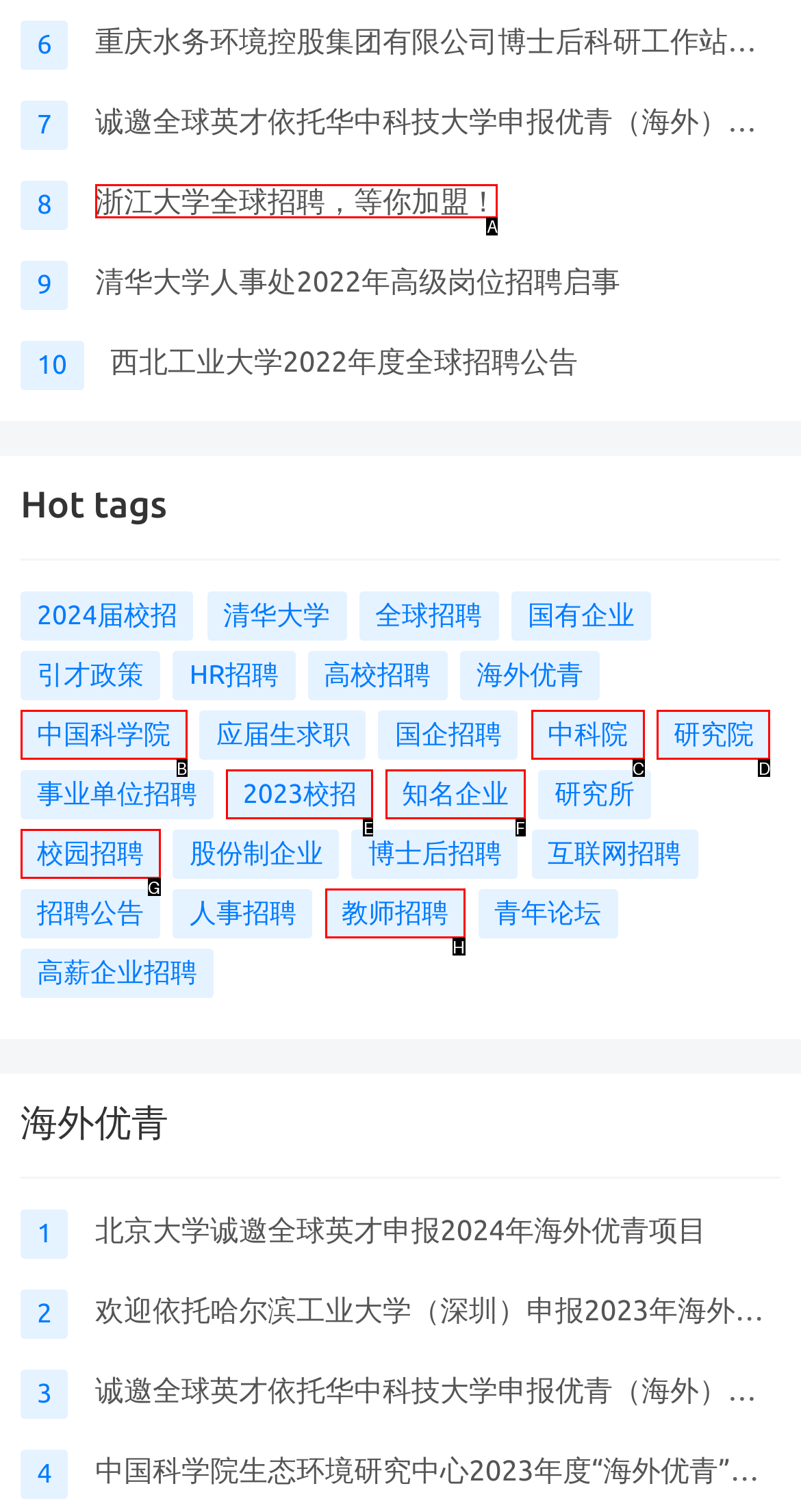Identify the HTML element that should be clicked to accomplish the task: View the recruitment announcement of Zhejiang University
Provide the option's letter from the given choices.

A